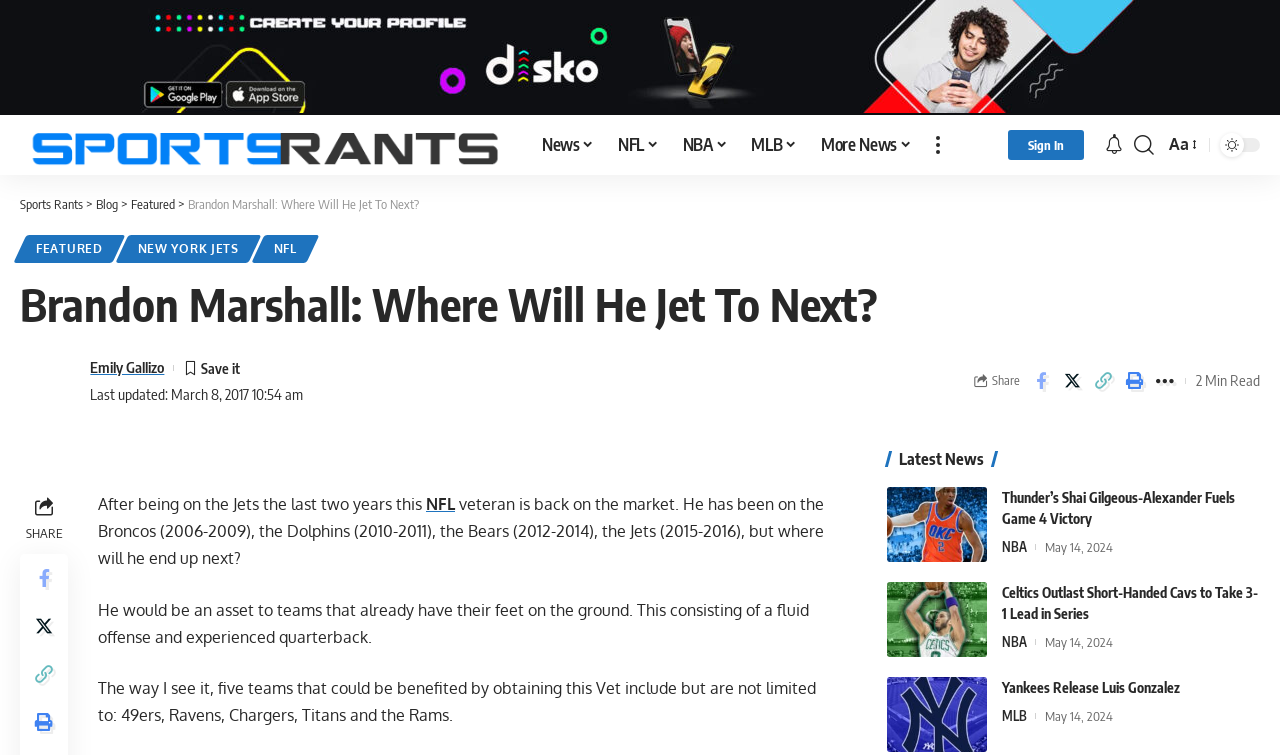Articulate a detailed summary of the webpage's content and design.

This webpage appears to be a sports news website, with a focus on the NFL, NBA, and MLB. At the top of the page, there is a navigation menu with links to different sections of the website, including "News", "NFL", "NBA", "MLB", and "More News". Below the navigation menu, there is a search bar and a sign-in link.

The main content of the page is an article about Brandon Marshall, a former NFL player, and where he might end up next. The article is divided into sections, with headings and paragraphs of text. There are also links to share the article on social media and to print it.

To the right of the article, there is a sidebar with links to other articles, including "Thunder's Shai Gilgeous-Alexander Fuels Game 4 Victory", "Celtics Outlast Short-Handed Cavs to Take 3-1 Lead in Series", and "Yankees Release Luis Gonzalez". Each of these links has an accompanying image.

At the bottom of the page, there is a section labeled "Latest News" with more links to articles, including the same ones mentioned above. There are also links to the NBA, NFL, and MLB sections of the website.

Throughout the page, there are images of various sports teams and players, including the New York Jets, Emily Gallizo, Shai Gilgeous-Alexander, Jayson Tatum, and the New York Yankees.